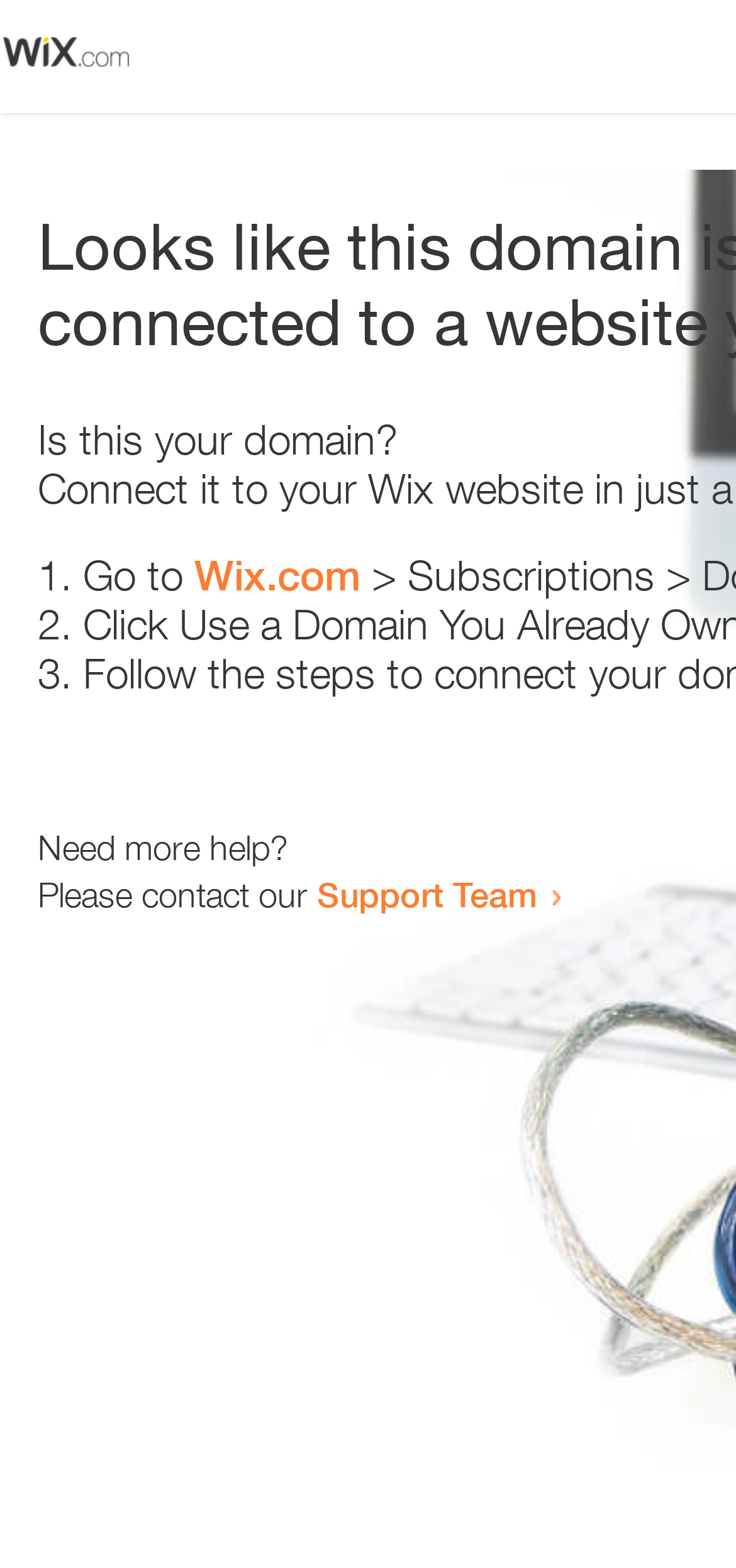Identify the headline of the webpage and generate its text content.

Looks like this domain isn't
connected to a website yet